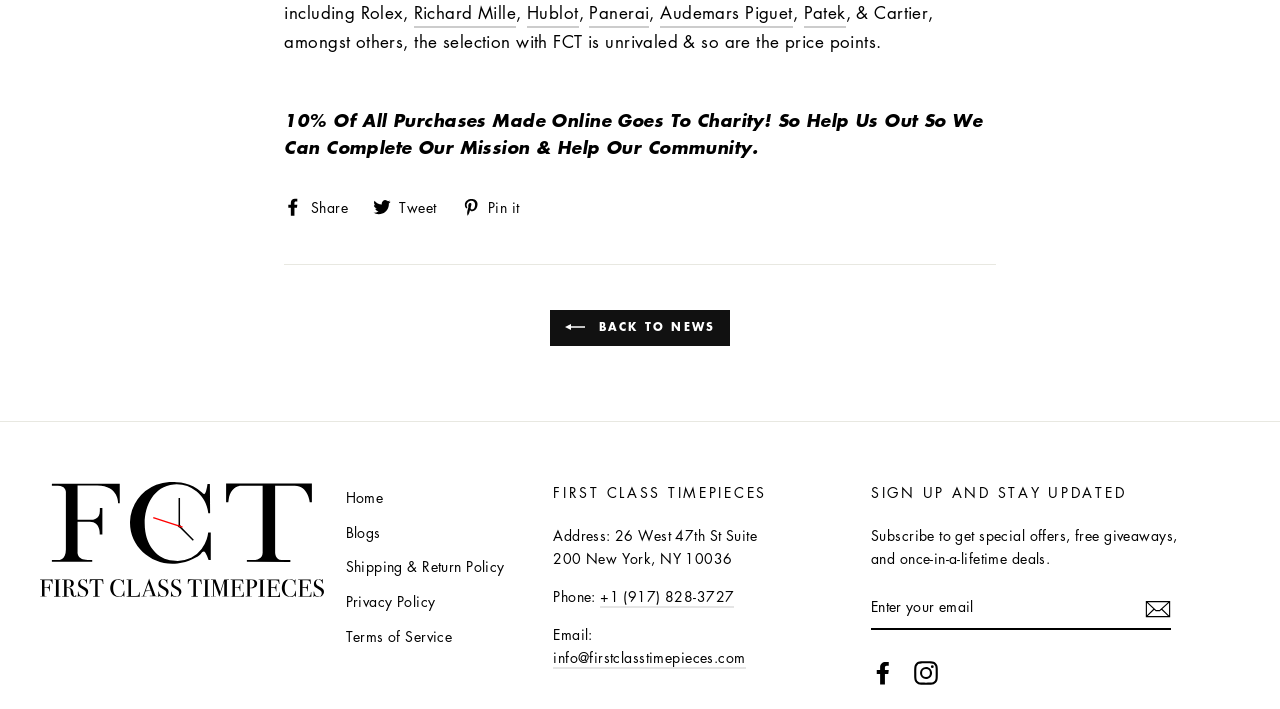What is the purpose of the 'ENTER YOUR EMAIL' textbox? Based on the image, give a response in one word or a short phrase.

Subscribe to special offers